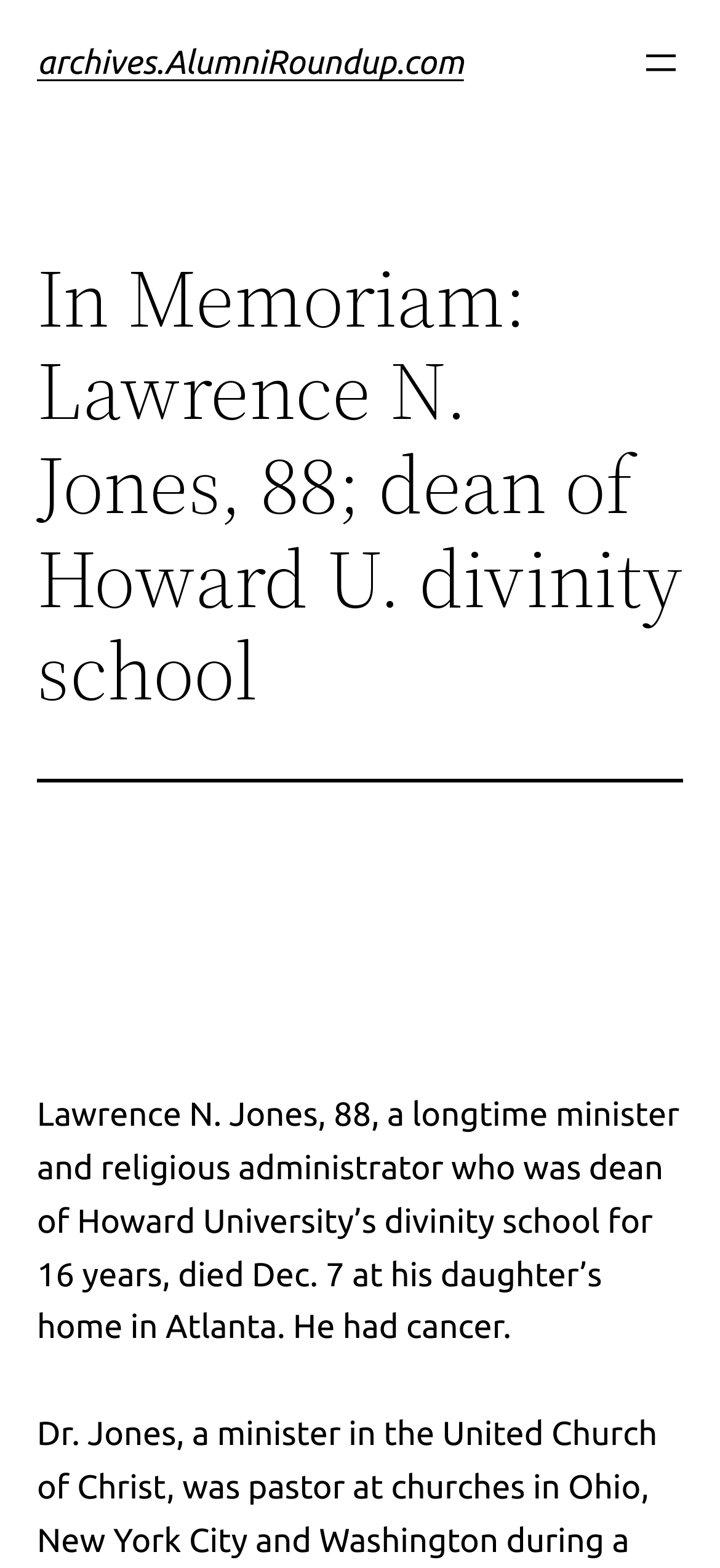Determine the bounding box coordinates (top-left x, top-left y, bottom-right x, bottom-right y) of the UI element described in the following text: aria-label="Open menu"

[0.887, 0.026, 0.949, 0.055]